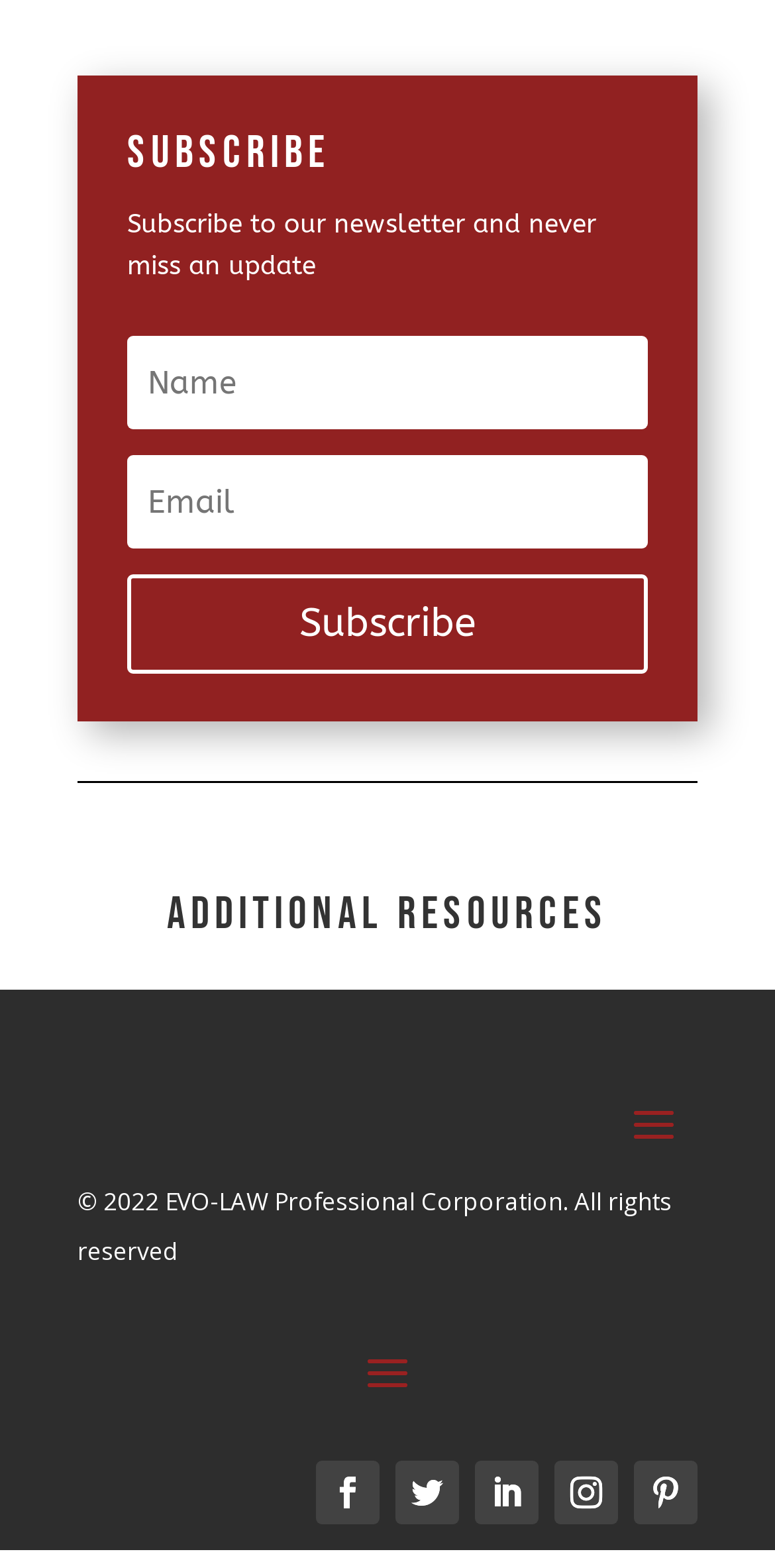Could you highlight the region that needs to be clicked to execute the instruction: "Visit Facebook"?

None